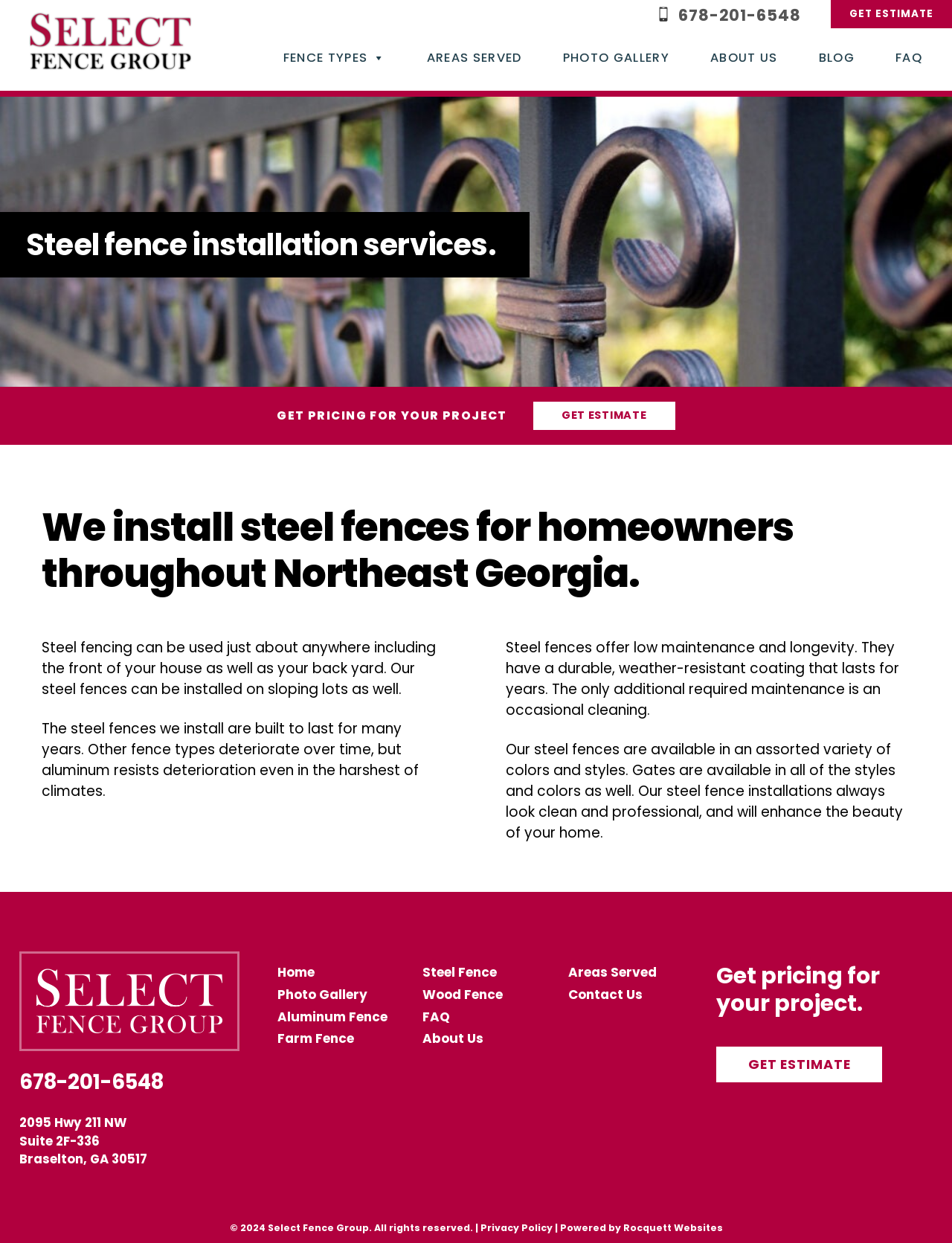Please answer the following question using a single word or phrase: 
What areas are served by the fence installation company?

Northeast Georgia